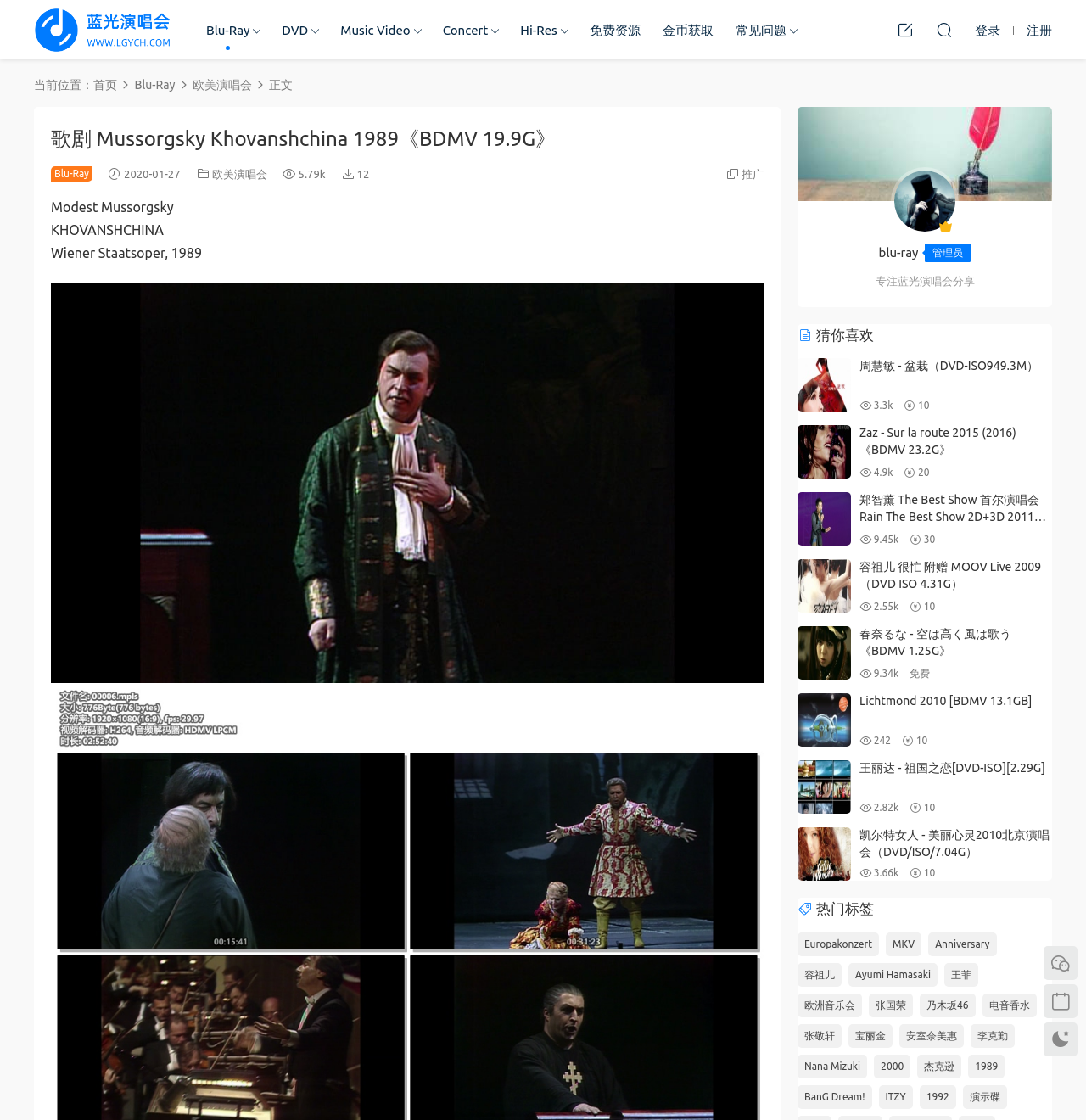By analyzing the image, answer the following question with a detailed response: What is the role of the user '管理员'?

The role of the user '管理员' can be found in the static text '管理员' which is located at the bottom of the webpage, indicating that the user is an administrator.